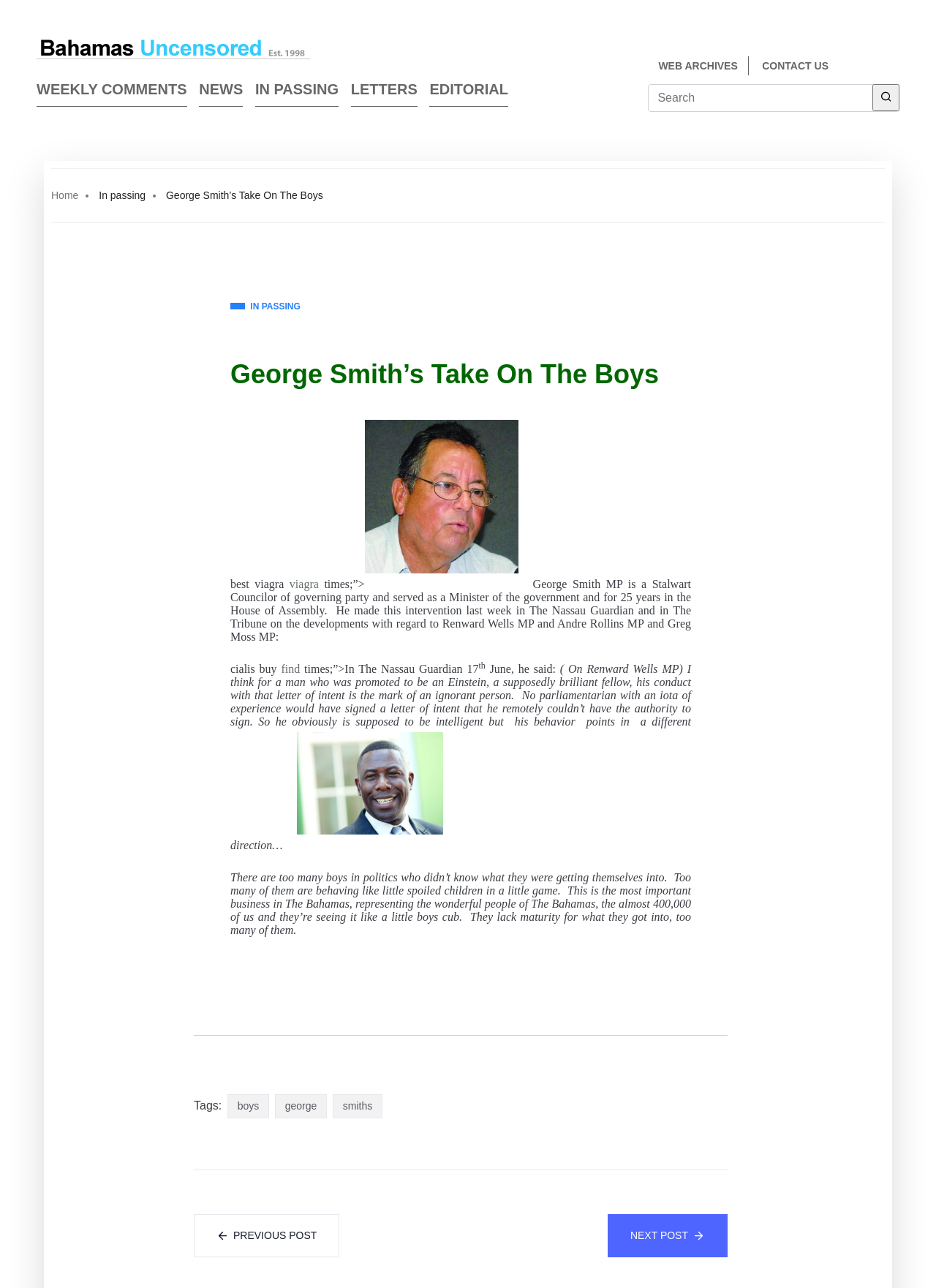What is the tone of George Smith's statement about Renward Wells MP?
Using the visual information, reply with a single word or short phrase.

Critical